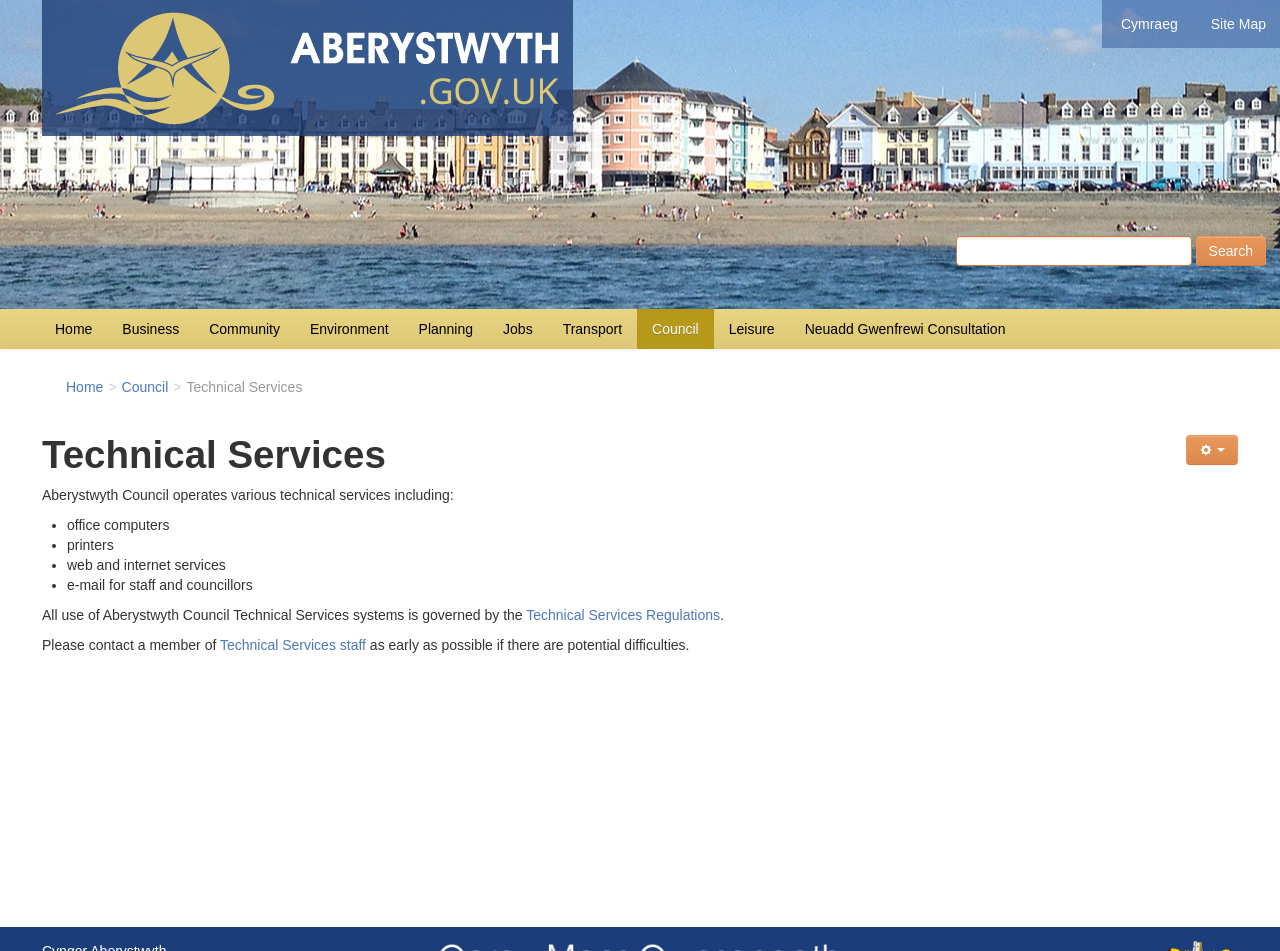What can be searched on the webpage?
Using the information presented in the image, please offer a detailed response to the question.

There is a search box on the webpage, but it is not clear what can be searched. The search box is located near the top of the webpage and has a button labeled 'Search'.